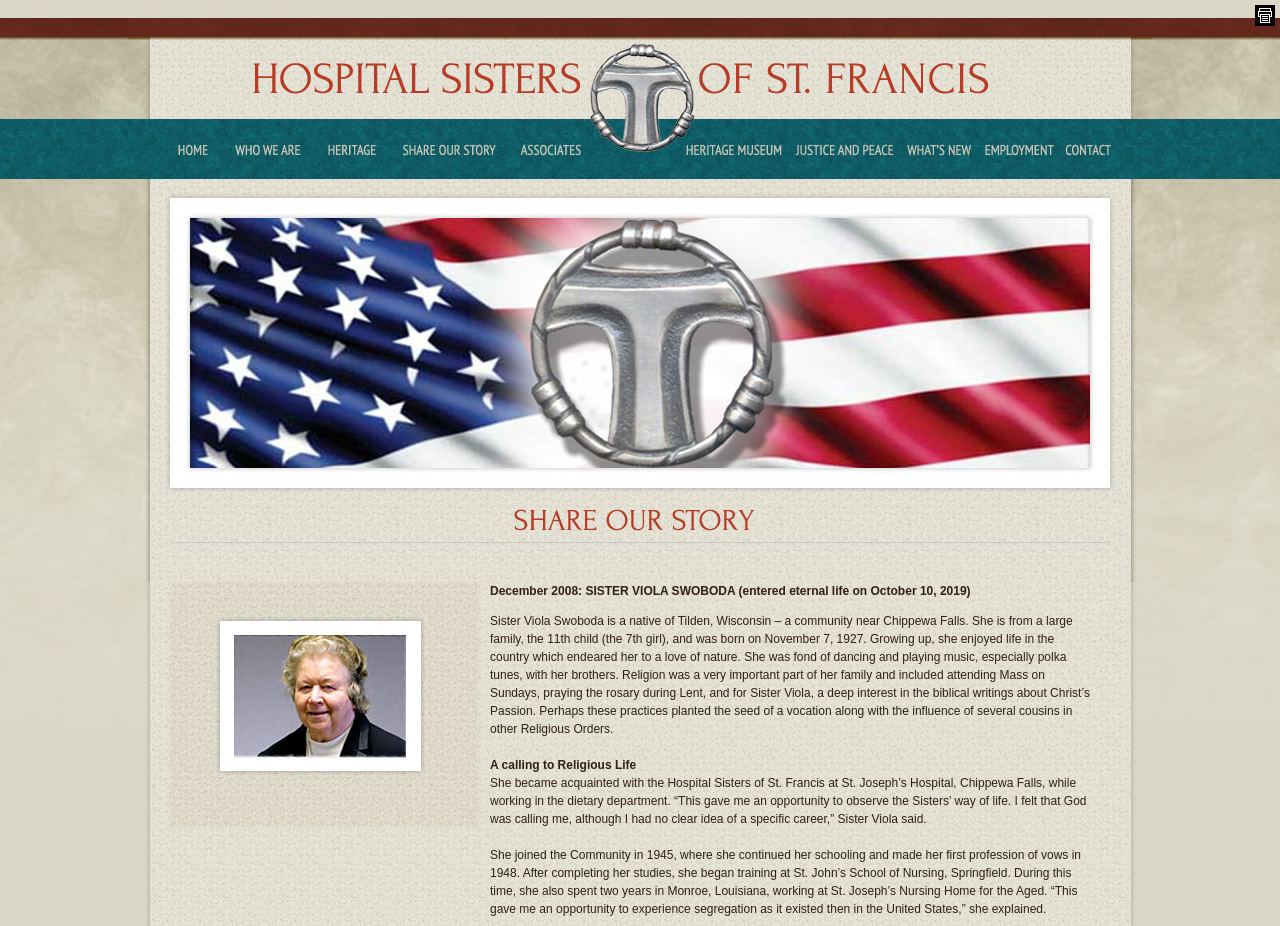What is the text of the banner?
Using the screenshot, give a one-word or short phrase answer.

banner